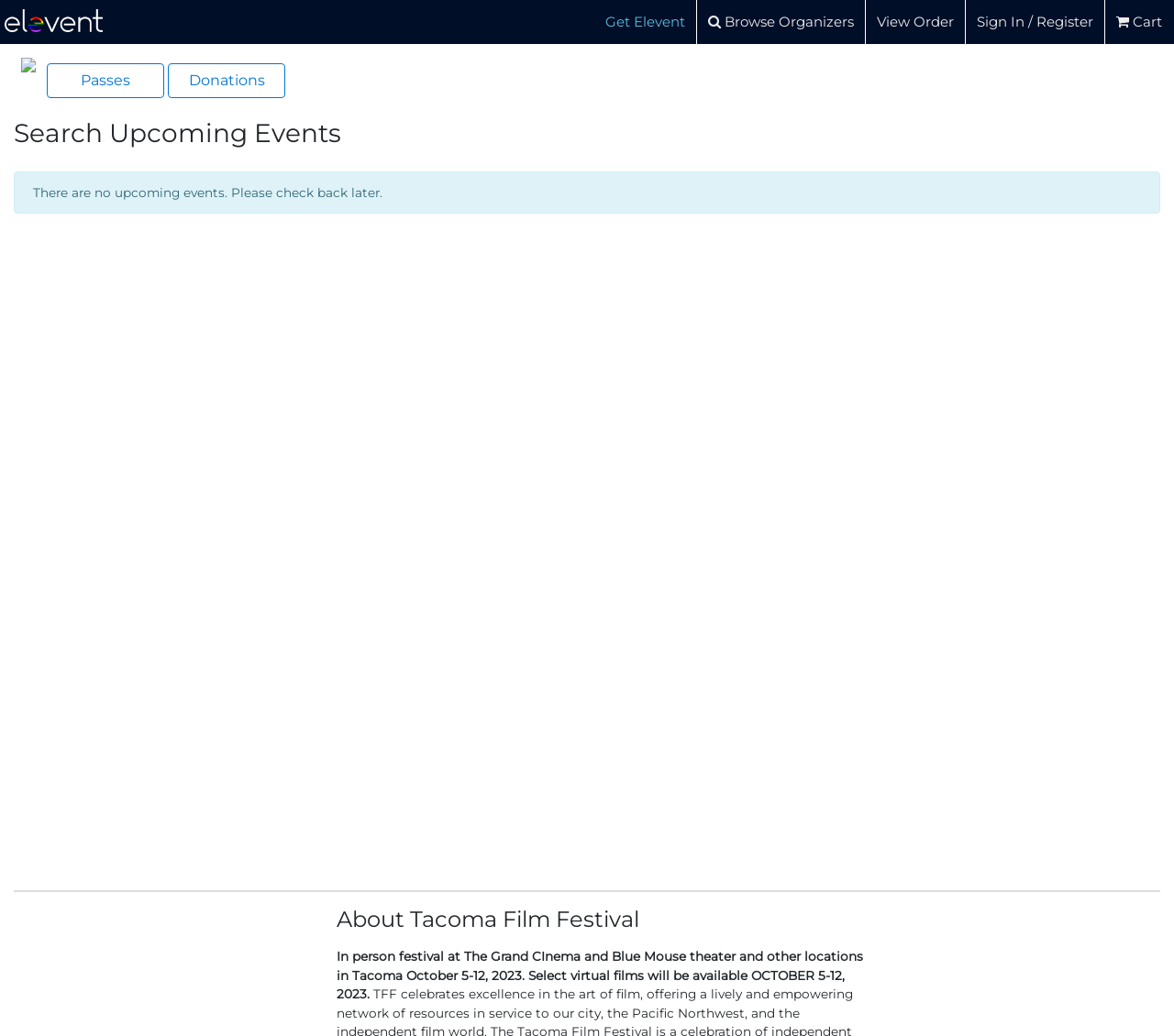Identify the bounding box coordinates for the UI element that matches this description: "Sign In / Register".

[0.832, 0.011, 0.931, 0.031]